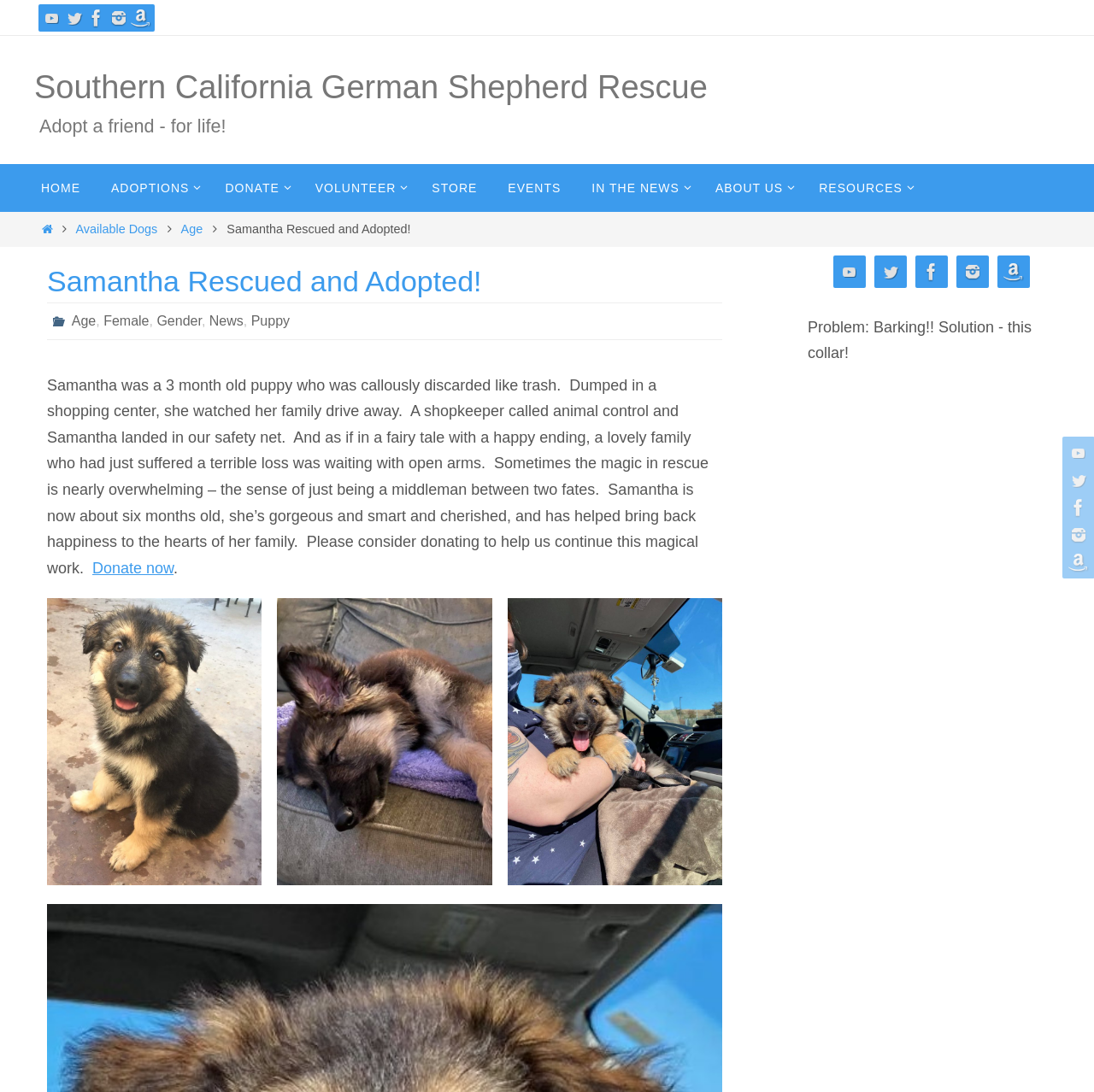What is the purpose of the 'Donate now' link?
Kindly offer a comprehensive and detailed response to the question.

The webpage has a static text 'Please consider donating to help us continue this magical work.' which indicates that the purpose of the 'Donate now' link is to help continue the rescue work.